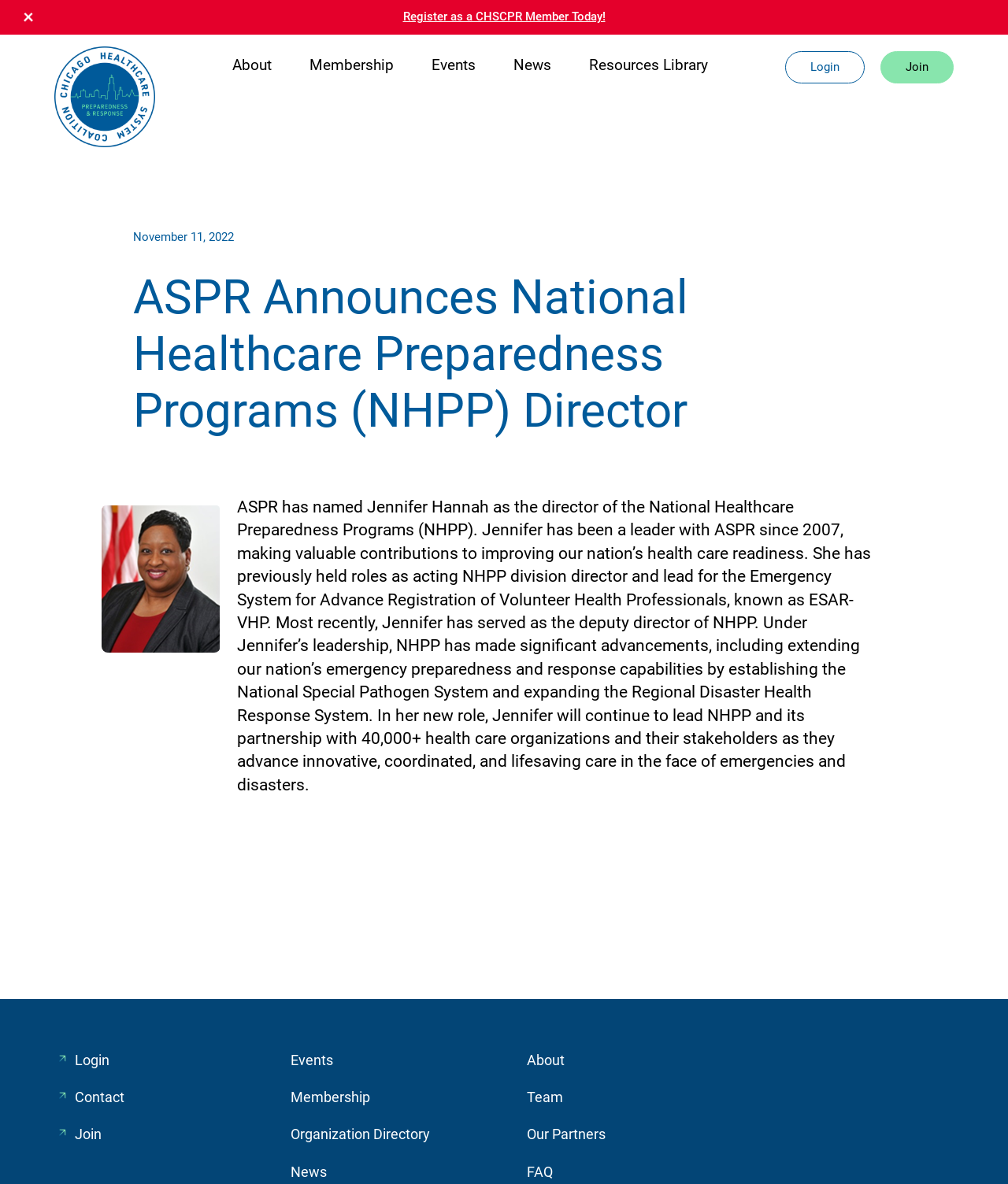Please determine the bounding box coordinates of the element's region to click for the following instruction: "Learn more about membership".

[0.307, 0.045, 0.391, 0.066]